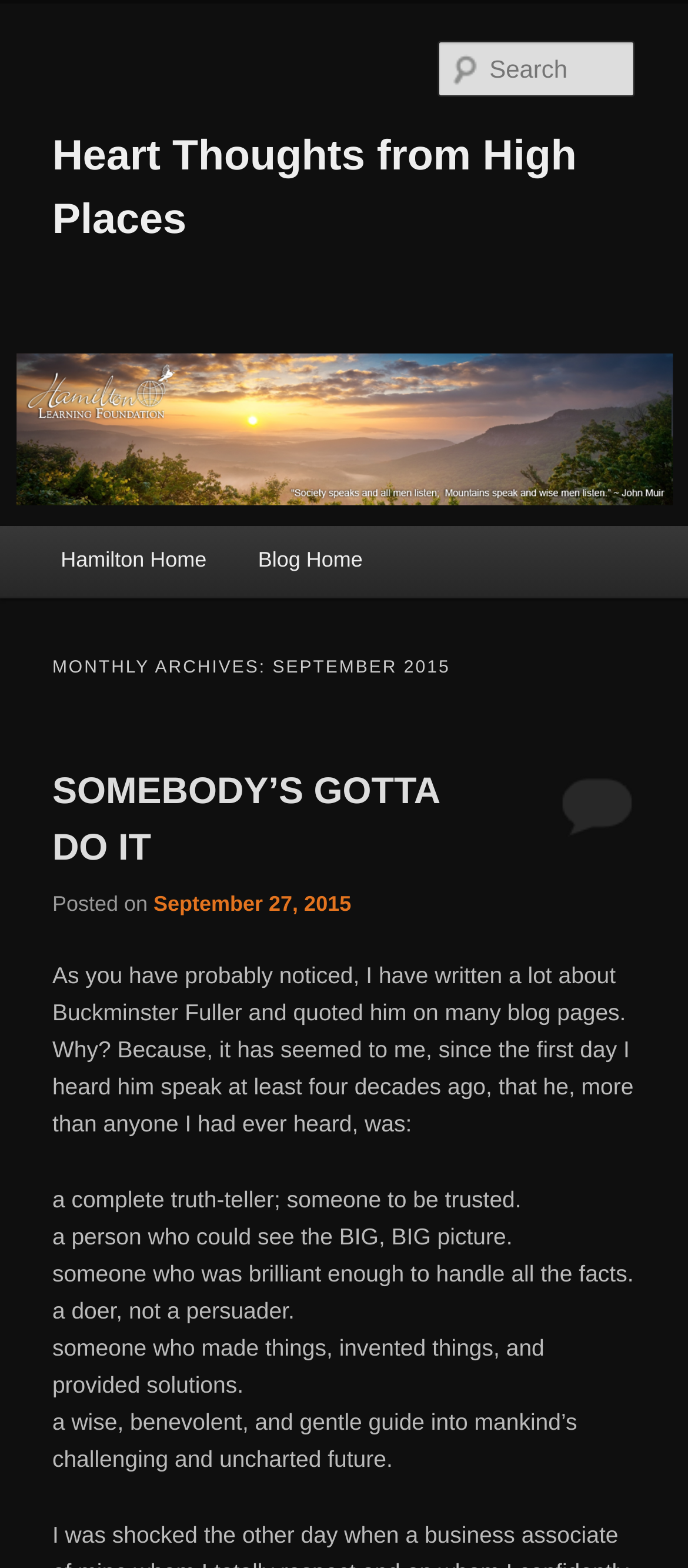Could you please study the image and provide a detailed answer to the question:
When was the blog post published?

I found the publication date of the blog post by looking at the link element with the text 'September 27, 2015' which is a child of the 'SOMEBODY’S GOTTA DO IT' heading.